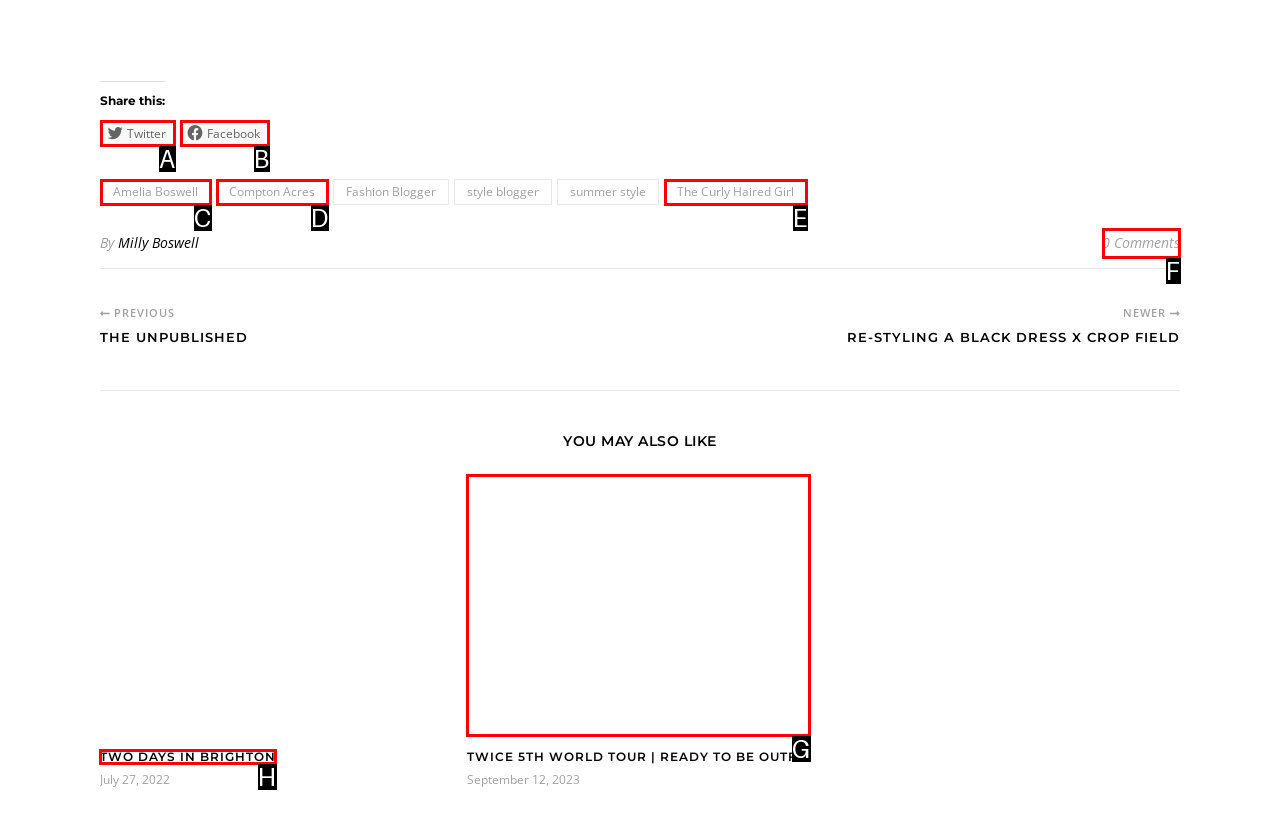From the given options, tell me which letter should be clicked to complete this task: View TWO DAYS IN BRIGHTON post
Answer with the letter only.

H